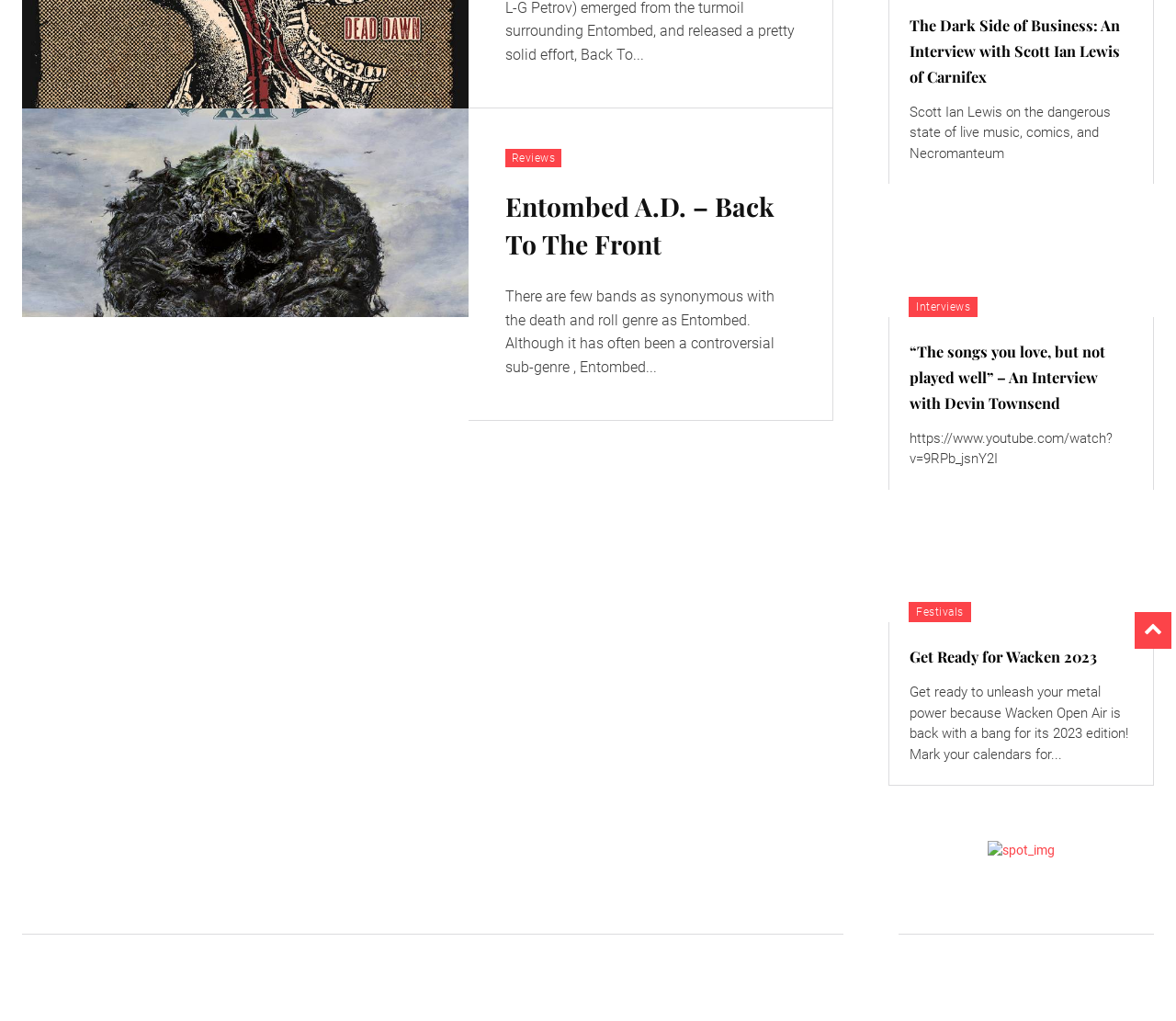Identify the bounding box for the UI element specified in this description: "Interviews". The coordinates must be four float numbers between 0 and 1, formatted as [left, top, right, bottom].

[0.773, 0.316, 0.831, 0.336]